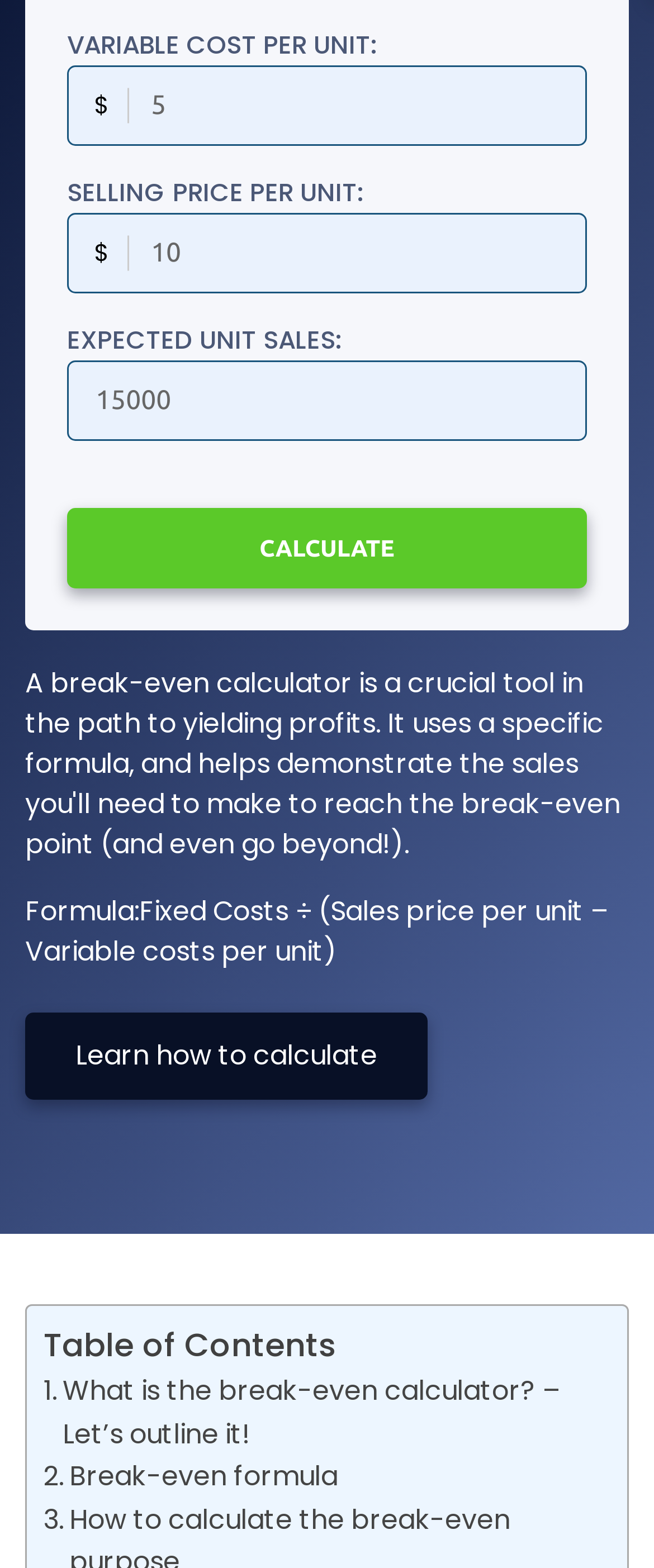What is the purpose of the 'CALCULATE' button? From the image, respond with a single word or brief phrase.

To calculate break-even